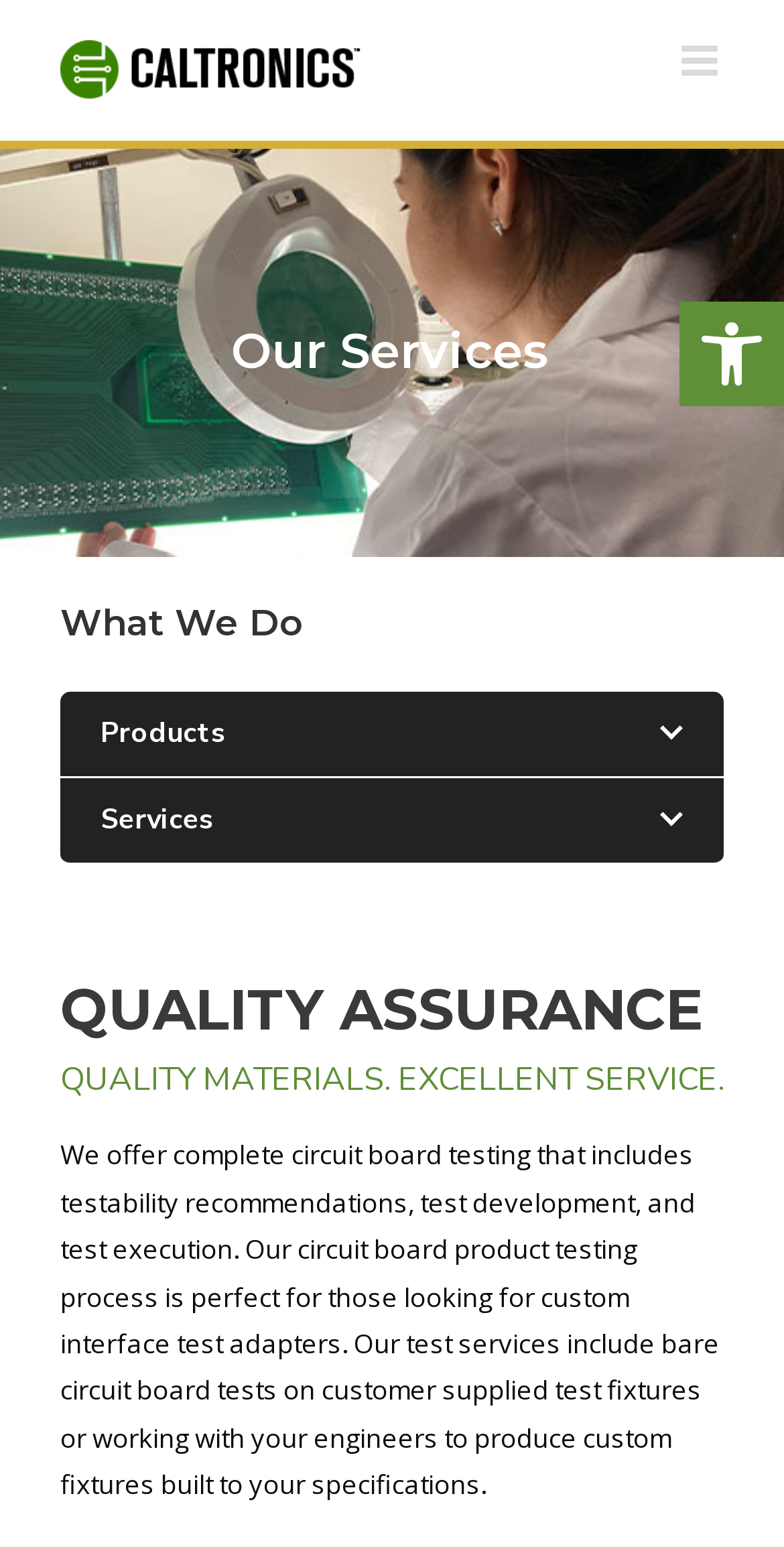Please study the image and answer the question comprehensively:
How many main categories are listed?

I counted the number of heading elements that are direct children of the 'Our Services' StaticText element, which are 'What We Do', 'Products', and 'Services'.